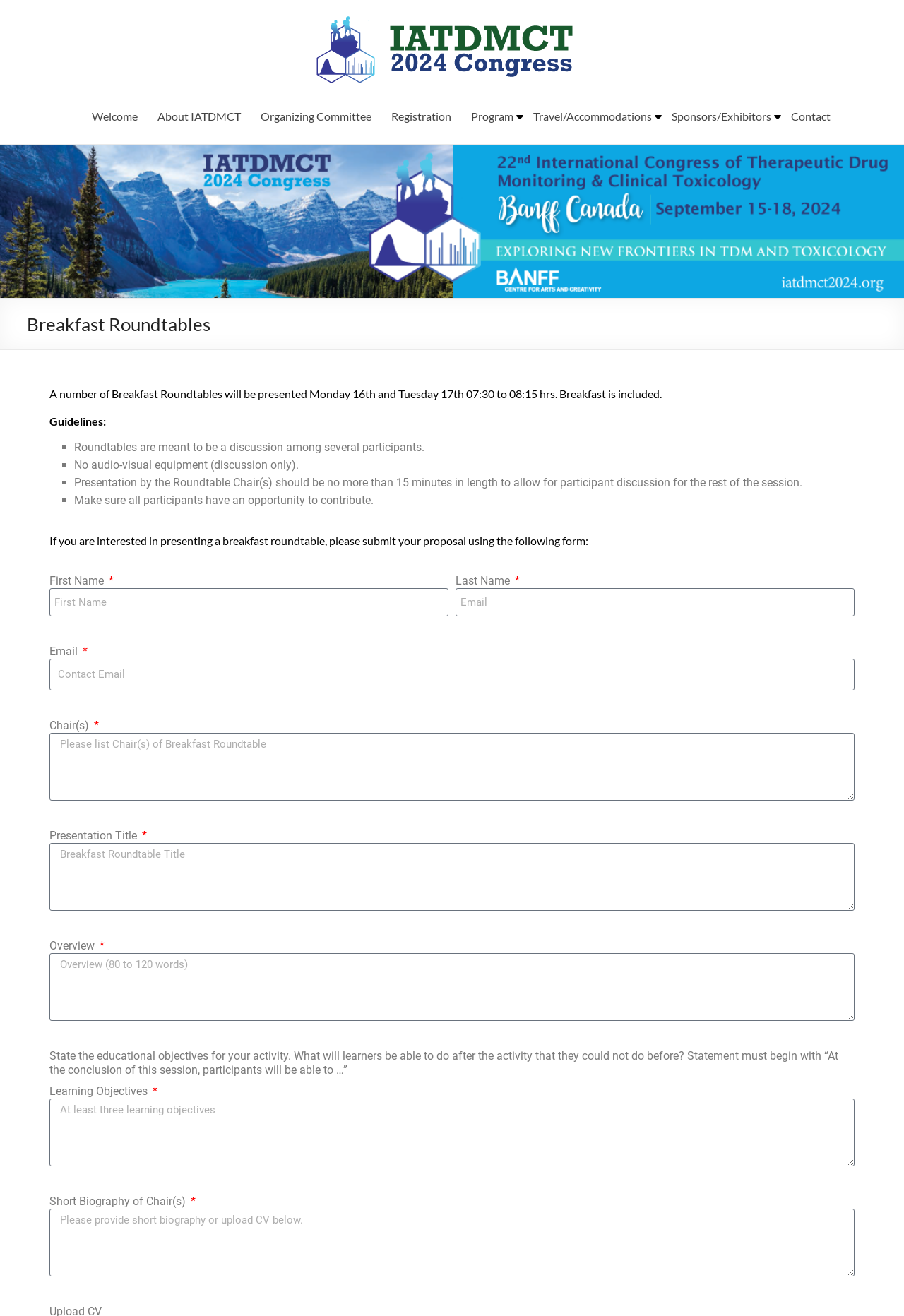What is the purpose of Breakfast Roundtables?
Provide a well-explained and detailed answer to the question.

According to the webpage, Breakfast Roundtables are meant to be a discussion among several participants, with guidelines that include no audio-visual equipment, presentation by the Roundtable Chair(s) should be no more than 15 minutes in length, and making sure all participants have an opportunity to contribute.